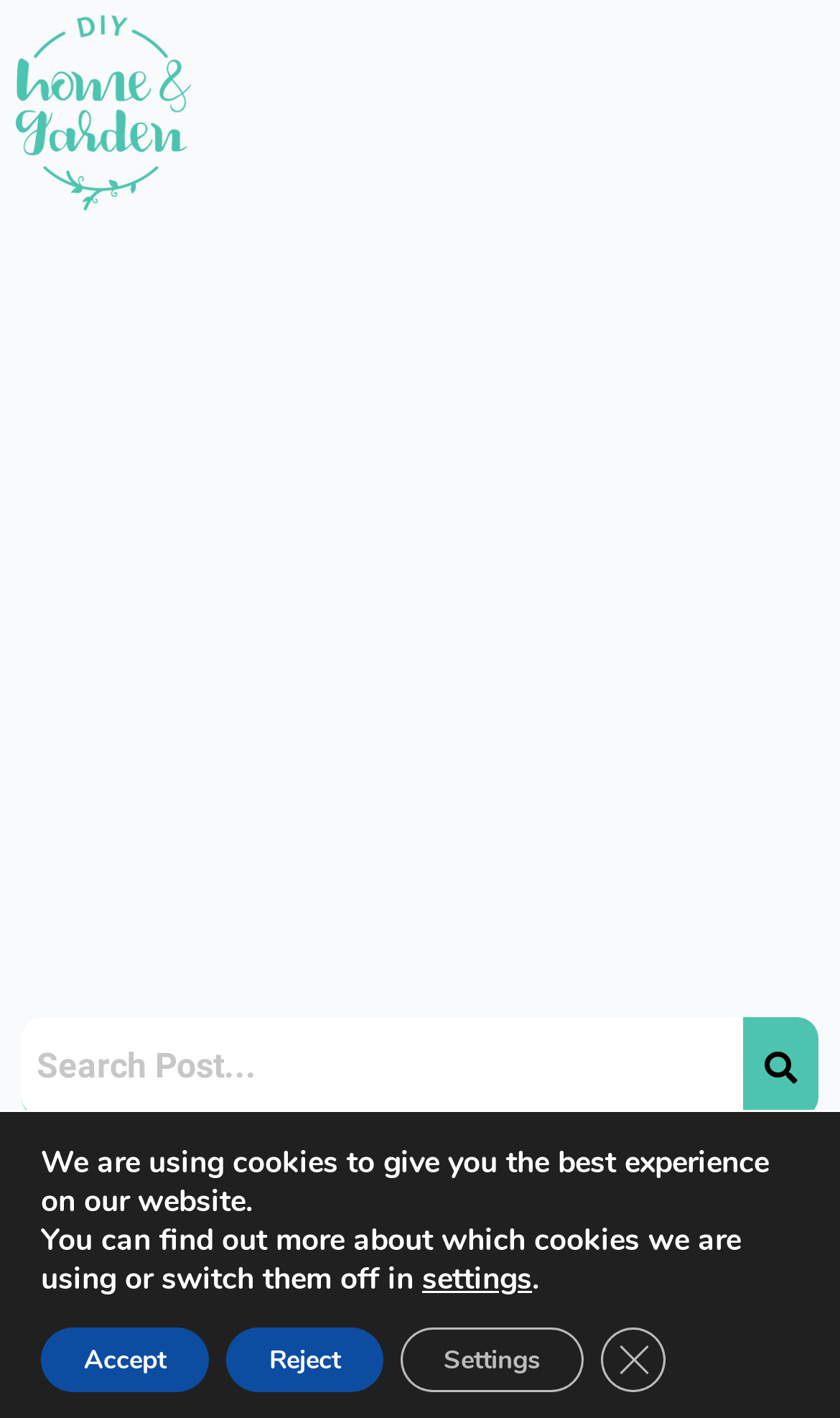Respond to the question below with a single word or phrase: Can users customize their search experience?

Yes